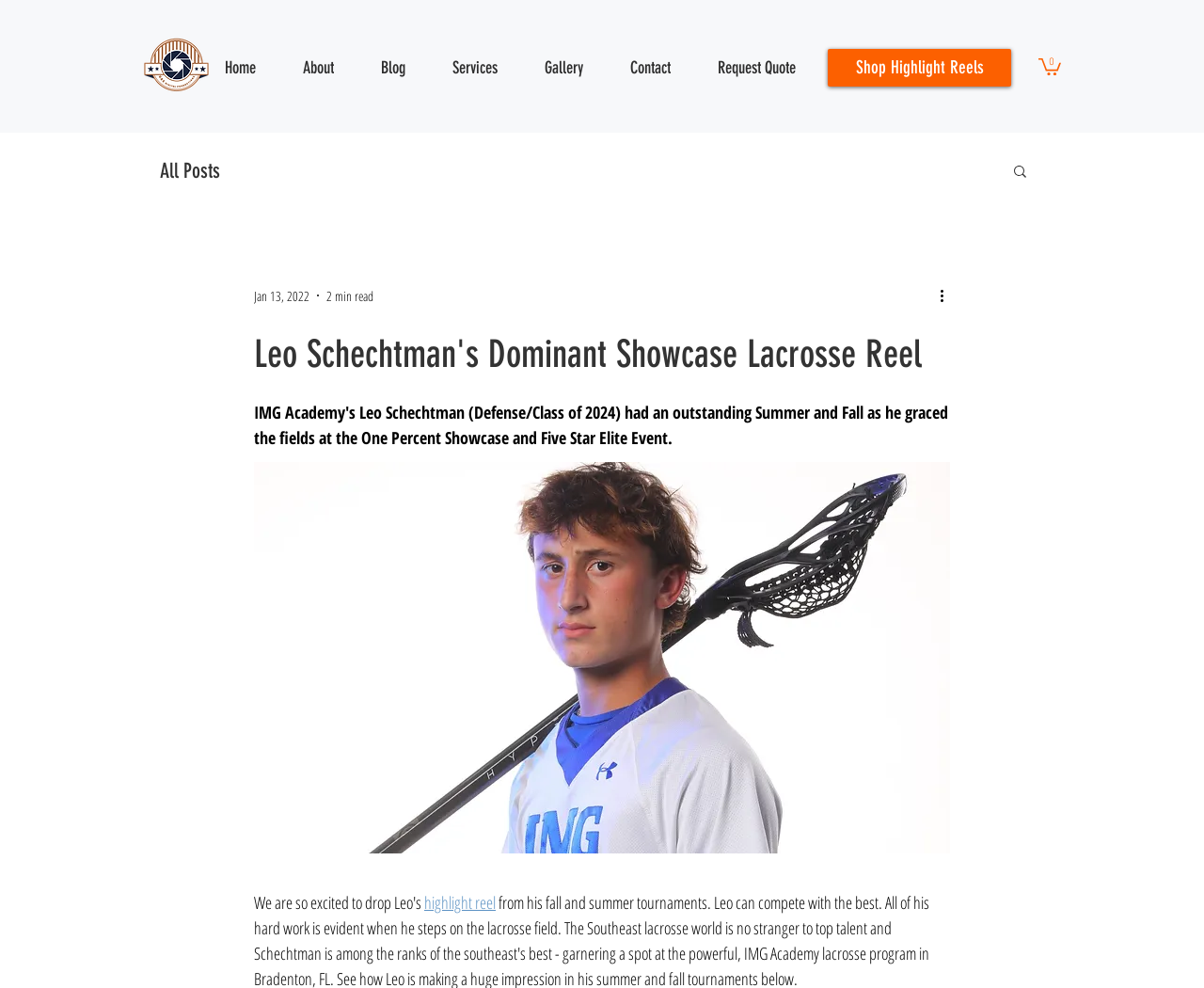Locate the bounding box coordinates of the clickable region to complete the following instruction: "Search for a surah."

None